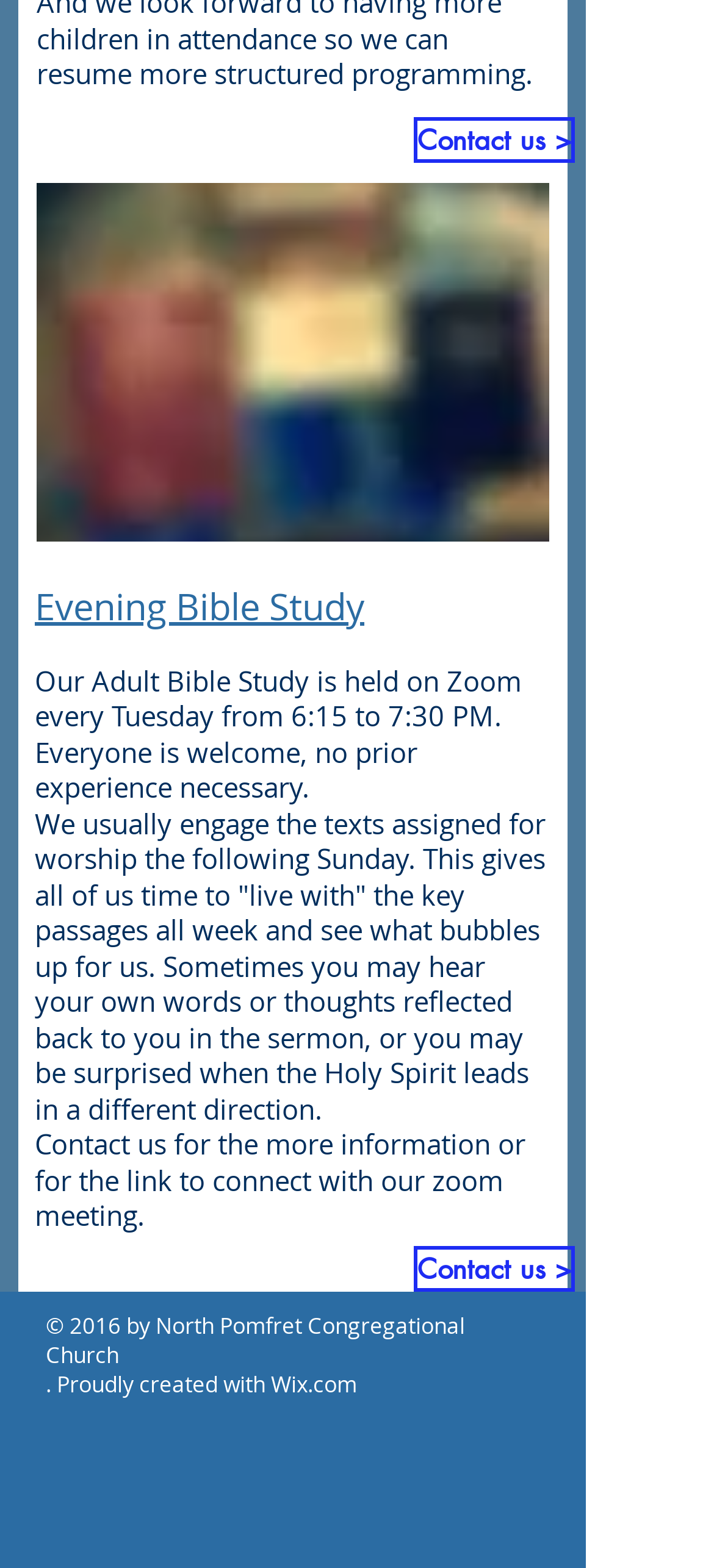Predict the bounding box of the UI element based on this description: "Contact us >".

[0.579, 0.074, 0.79, 0.104]